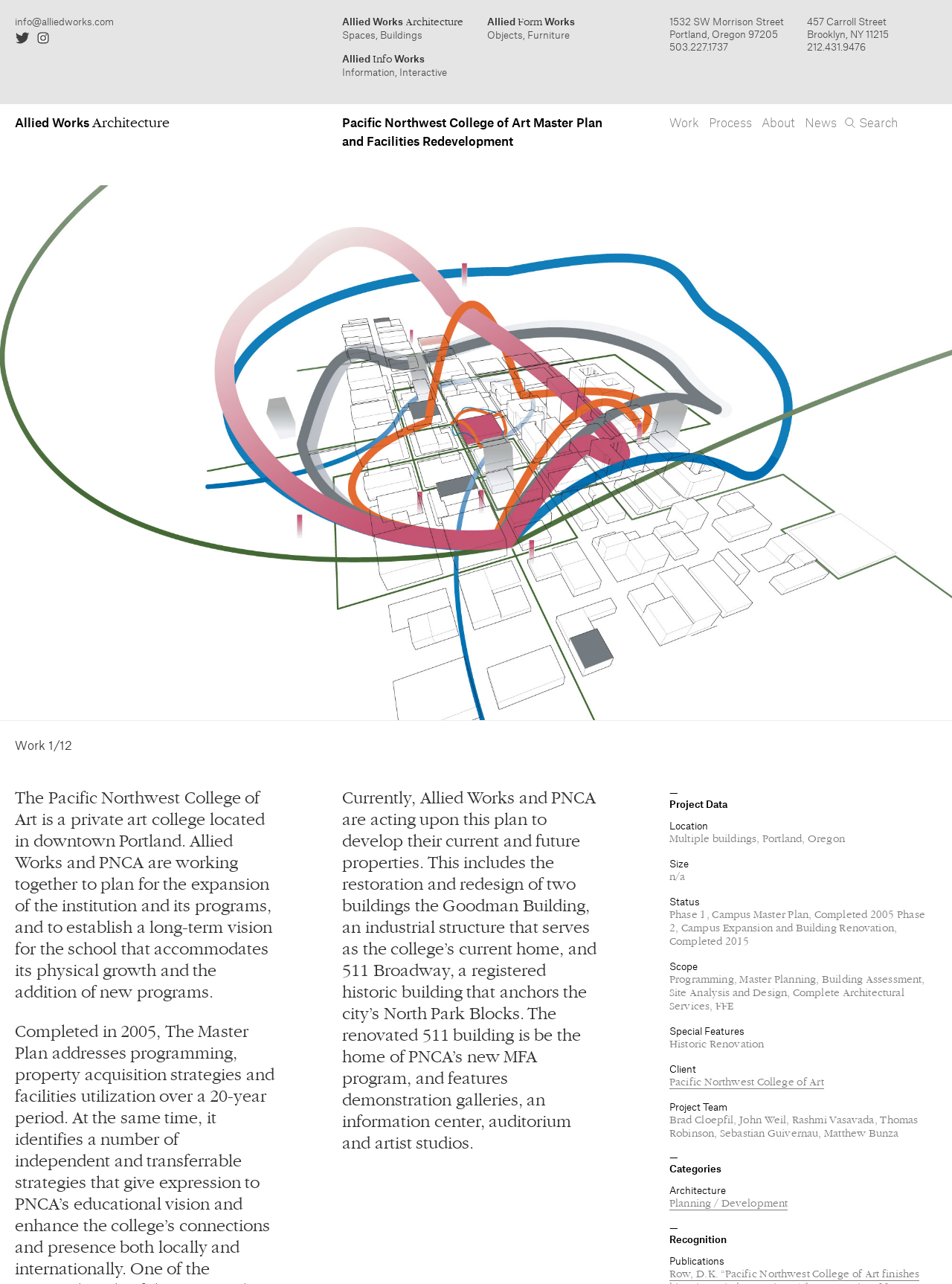Please pinpoint the bounding box coordinates for the region I should click to adhere to this instruction: "Get a free appointment".

None